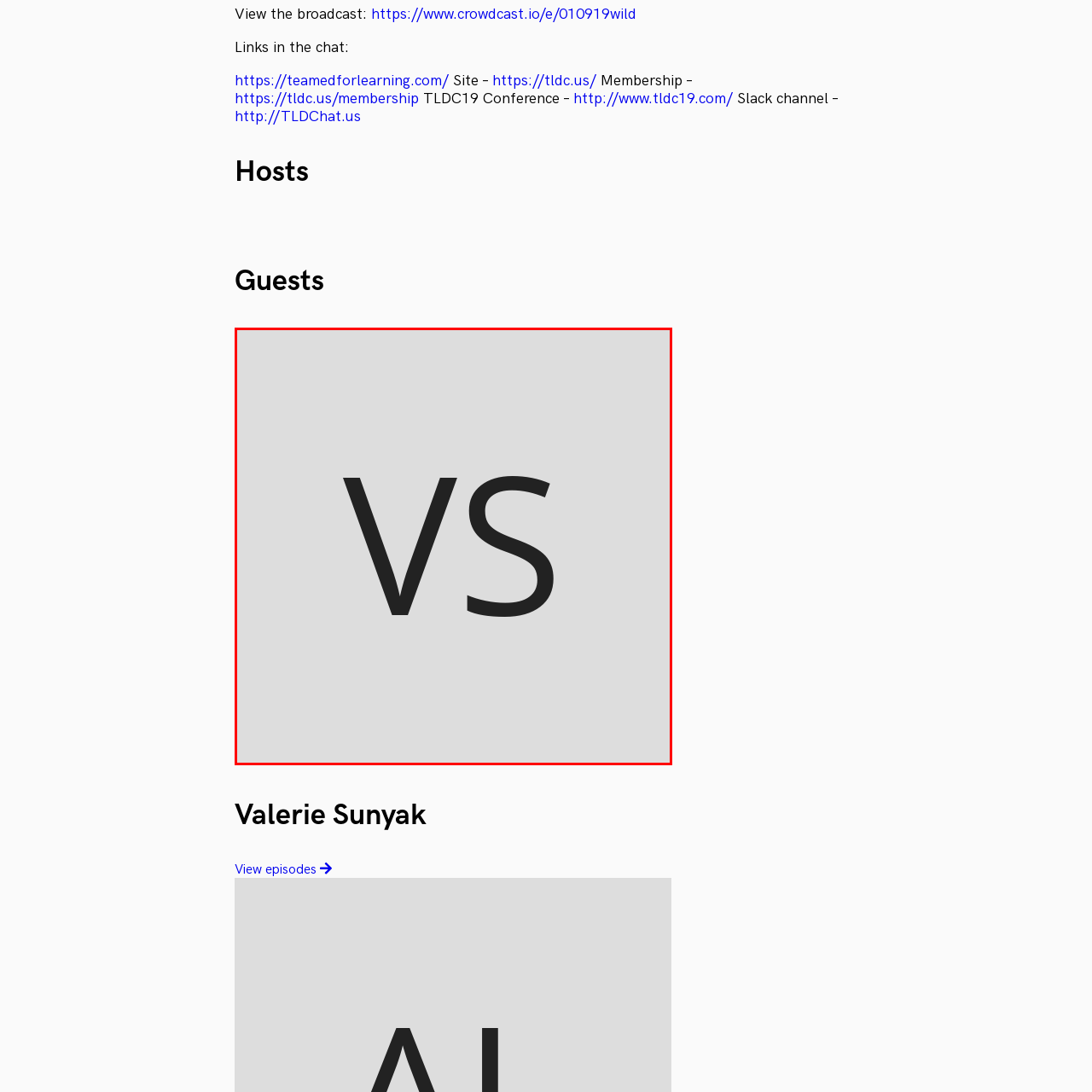What is below Valerie Sunyak's image?
Analyze the content within the red bounding box and offer a detailed answer to the question.

According to the image, below Valerie Sunyak's image, there are links to relevant episodes, which suggests that she may be a guest or host in the conversations captured during the event.